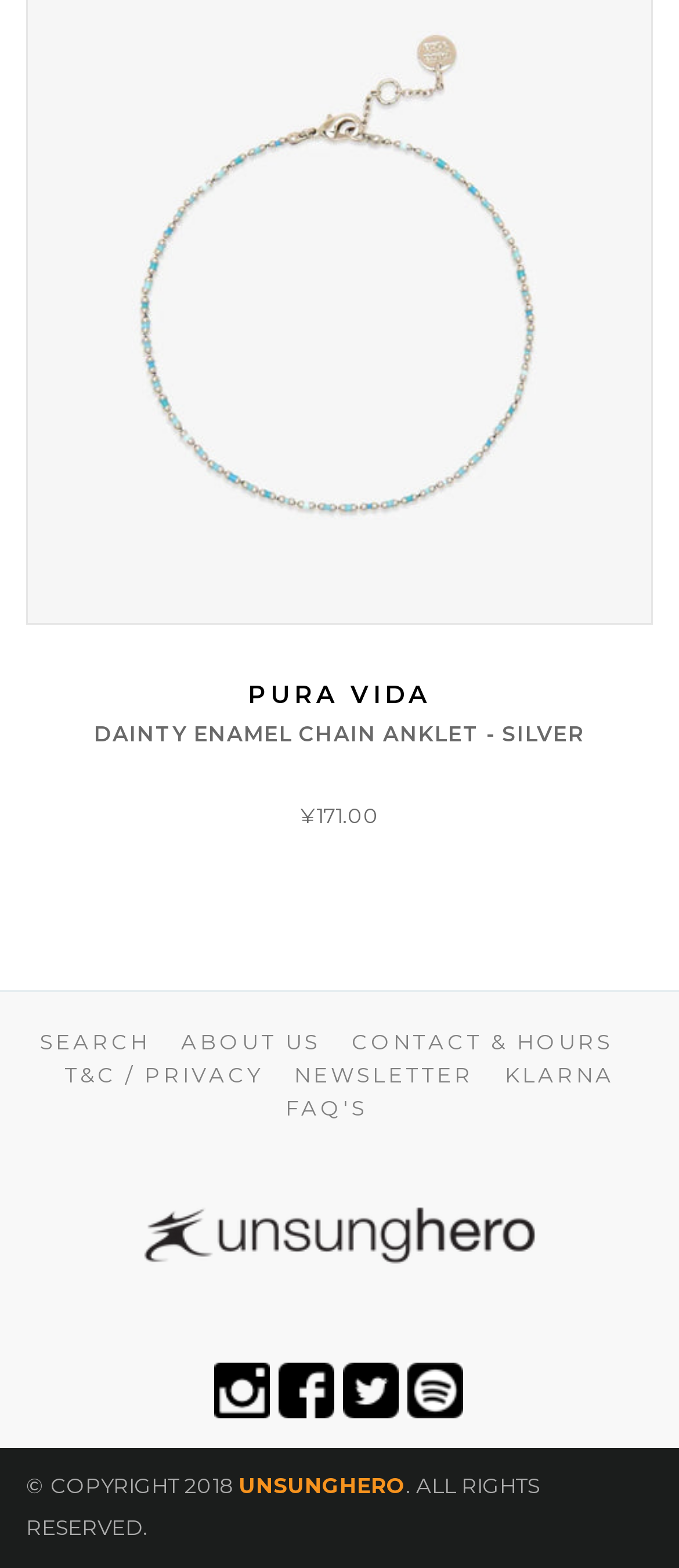What is the price of the anklet?
Utilize the information in the image to give a detailed answer to the question.

I found the price of the anklet by looking at the text element '¥171.00' which is located below the heading 'DAINTY ENAMEL CHAIN ANKLET - SILVER'.